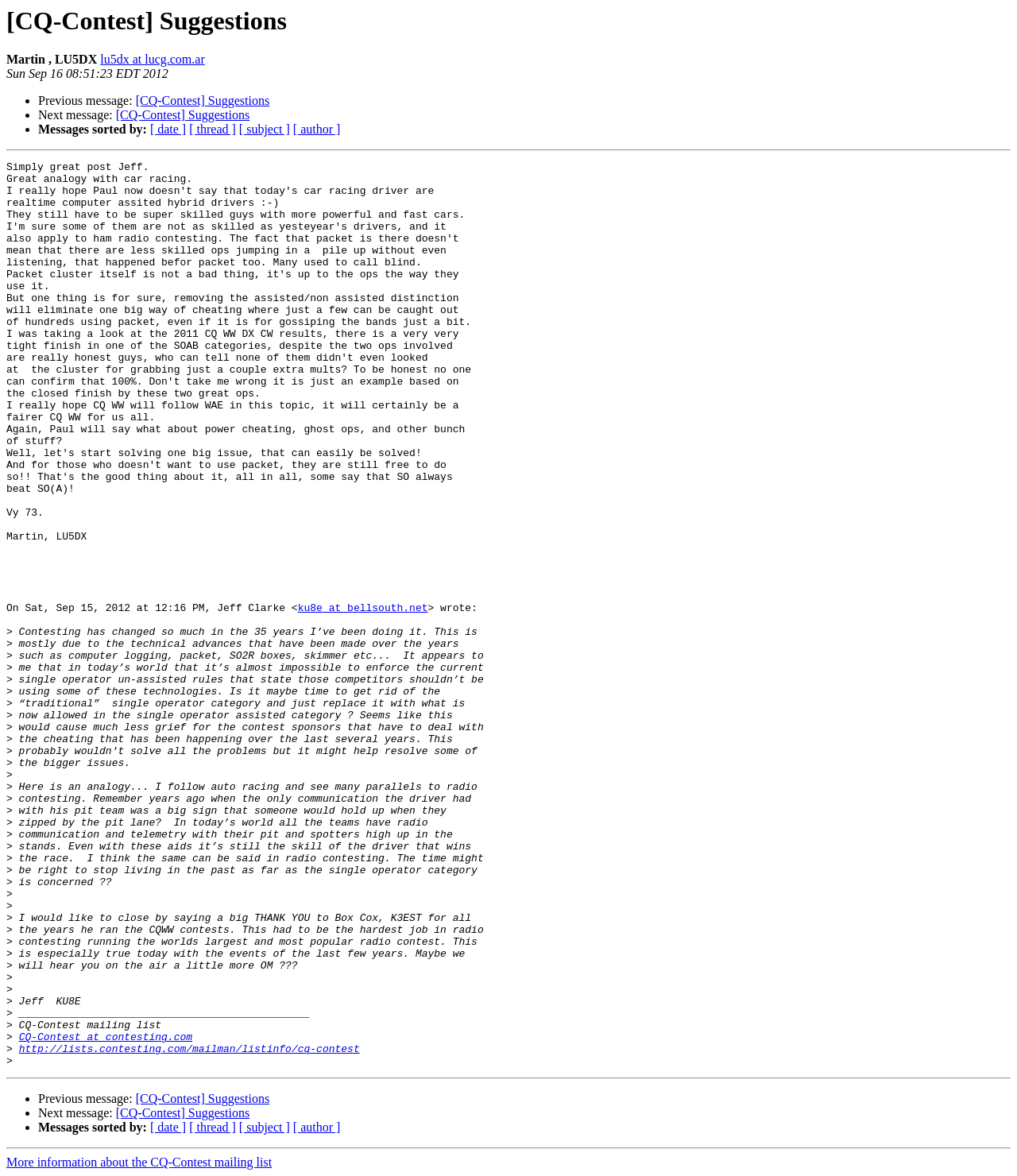Describe the webpage meticulously, covering all significant aspects.

This webpage appears to be a forum or discussion board related to the CQ-Contest, a radio contesting event. At the top of the page, there is a heading that reads "[CQ-Contest] Suggestions" and a subheading with the author's name, "Martin, LU5DX", and their email address, "lu5dx at lucg.com.ar". Below this, there is a timestamp indicating when the message was posted, "Sun Sep 16 08:51:23 EDT 2012".

The main content of the page is a lengthy message from the author, Jeff KU8E, discussing the evolution of contesting and the need to adapt to new technologies. The message is divided into several paragraphs, with the author sharing their thoughts on the impact of technical advances on the sport and suggesting that the traditional single-operator category may need to be reevaluated.

Throughout the message, there are several links to related topics, including a reference to the CQWW contests and a mention of Box Cox, K3EST, who ran the contests. The author also expresses gratitude to Box Cox for his efforts.

At the bottom of the page, there are several navigation links, including "Previous message", "Next message", and "Messages sorted by", which allow users to navigate through the discussion thread. There are also links to more information about the CQ-Contest mailing list and a separator line dividing the main content from the navigation links.

Overall, the webpage appears to be a discussion forum focused on the CQ-Contest and related topics, with a lengthy message from the author and several navigation links at the bottom.